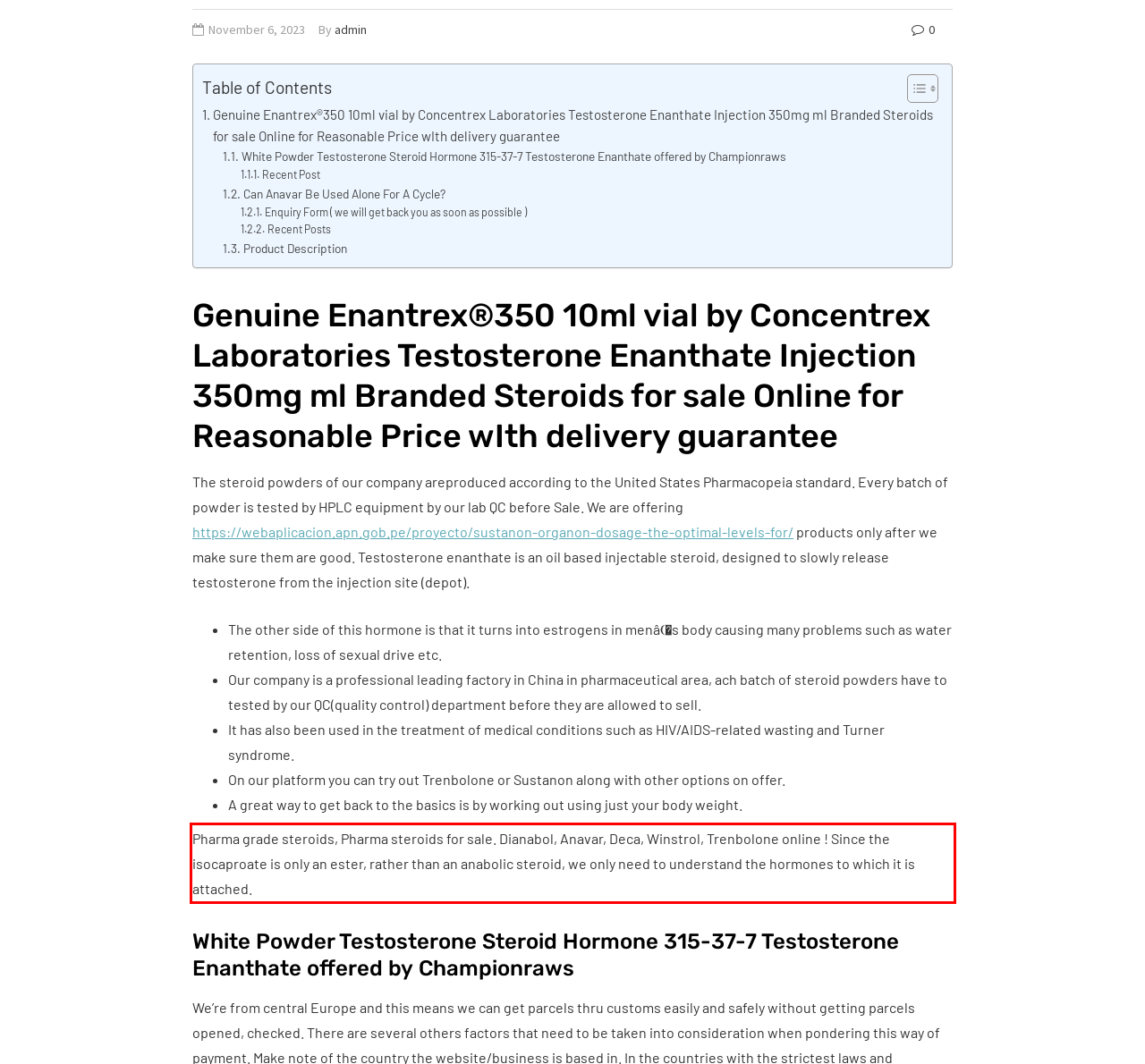Identify the text inside the red bounding box in the provided webpage screenshot and transcribe it.

Pharma grade steroids, Pharma steroids for sale. Dianabol, Anavar, Deca, Winstrol, Trenbolone online ! Since the isocaproate is only an ester, rather than an anabolic steroid, we only need to understand the hormones to which it is attached.